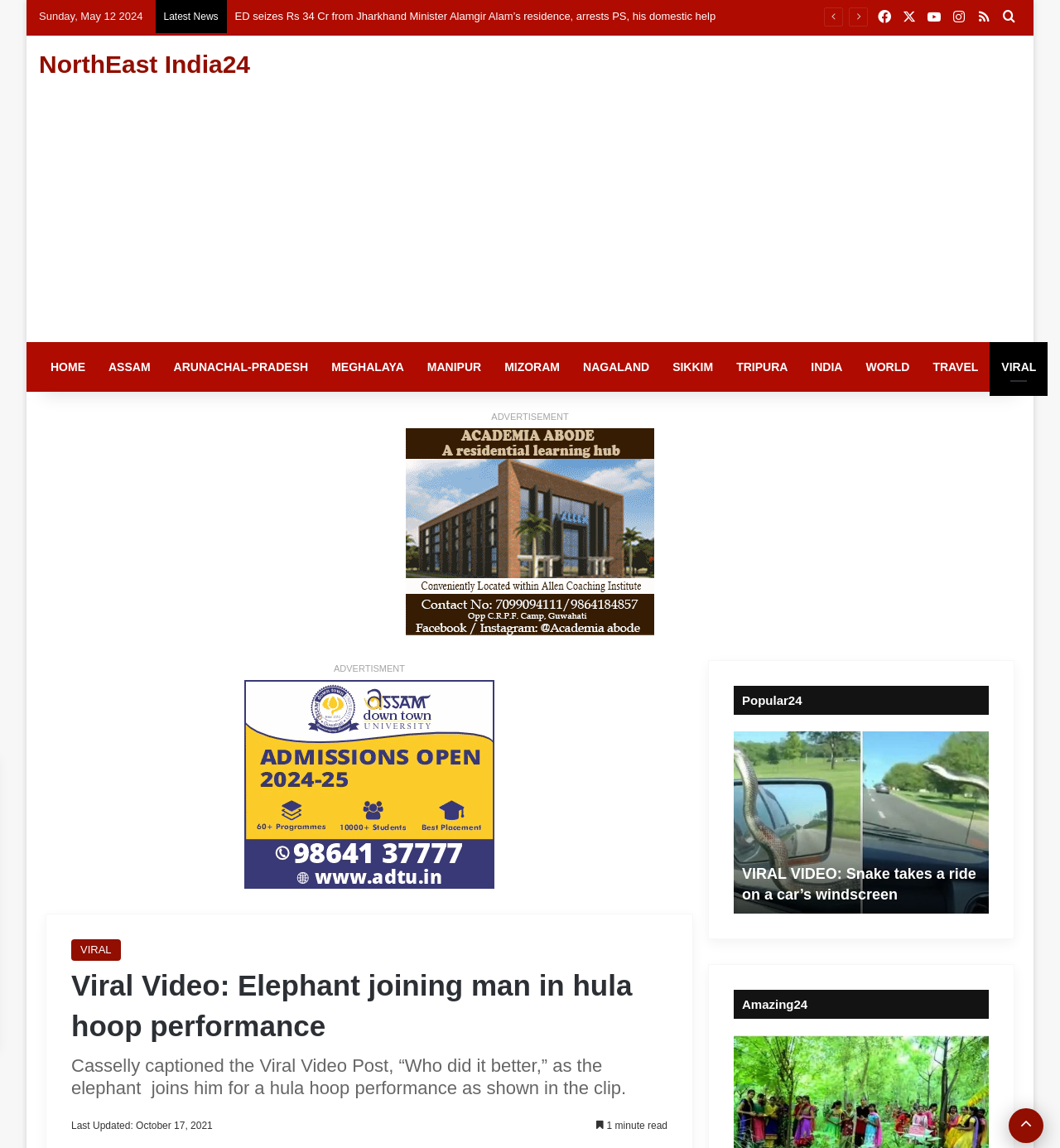Locate the bounding box coordinates of the element that should be clicked to execute the following instruction: "Click on the 'VIRAL' link".

[0.067, 0.818, 0.114, 0.837]